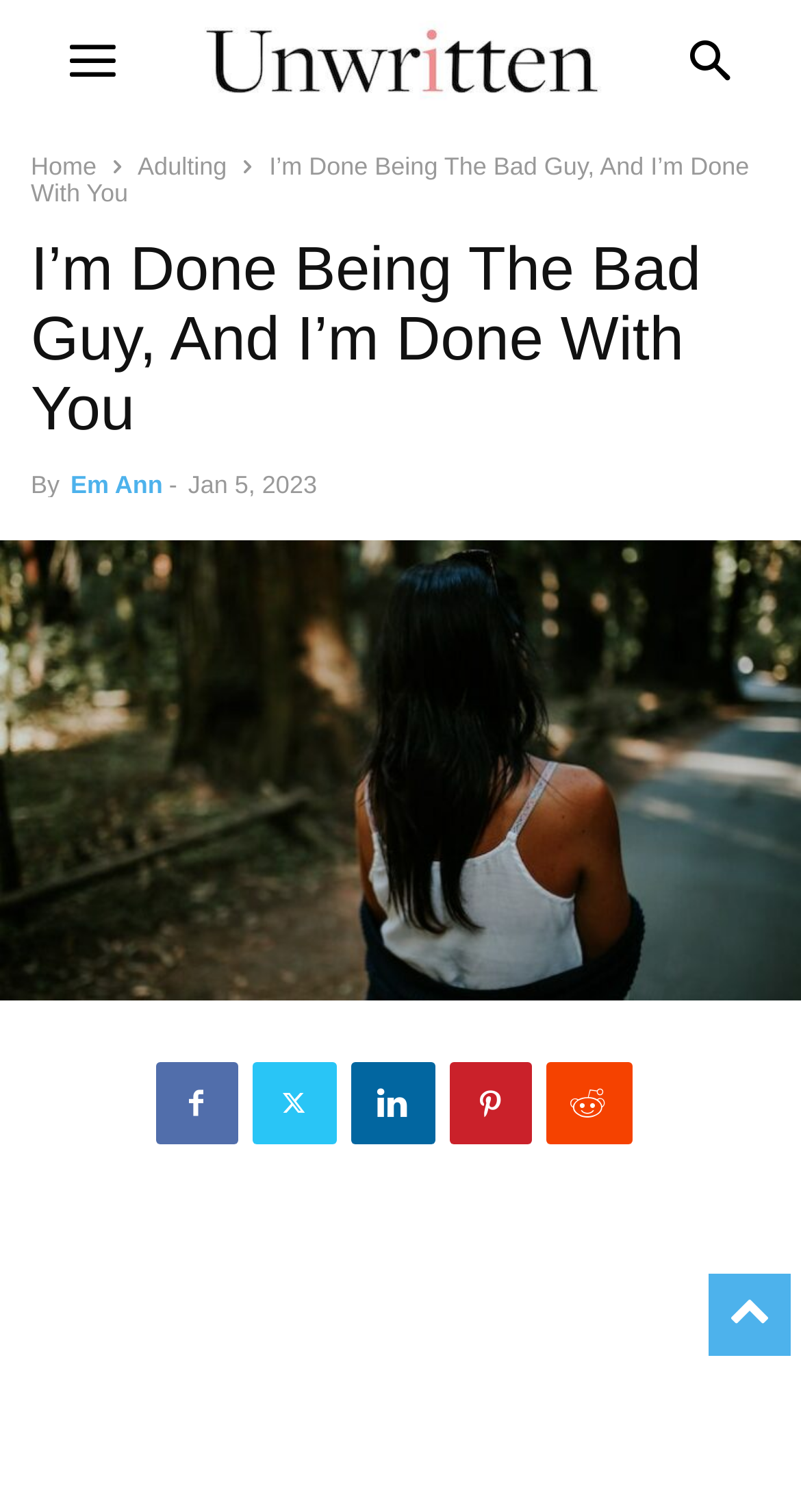Show the bounding box coordinates for the HTML element described as: "Em Ann".

[0.088, 0.311, 0.203, 0.33]